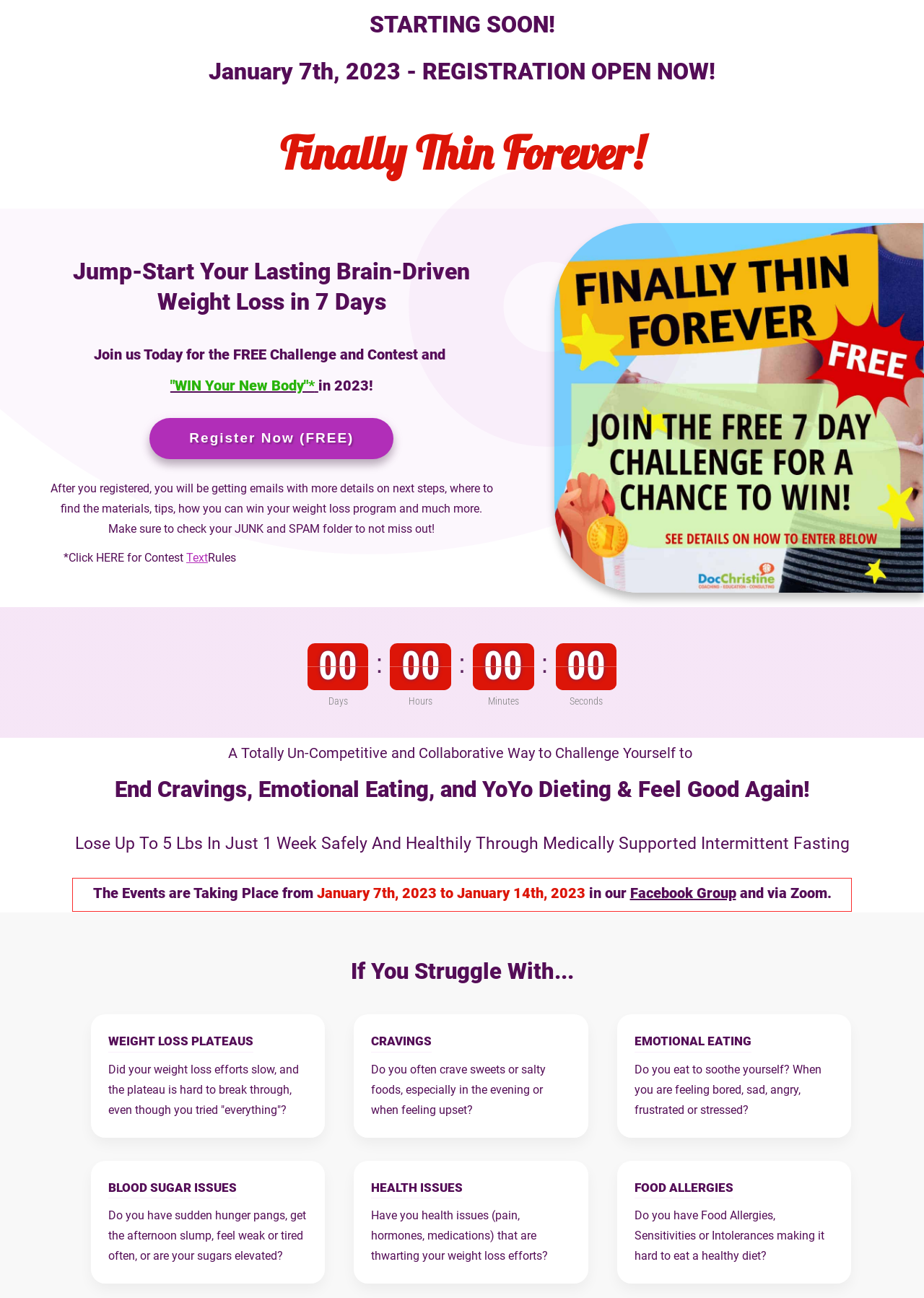Give a one-word or short phrase answer to the question: 
What is the start date of the challenge?

January 7th, 2023